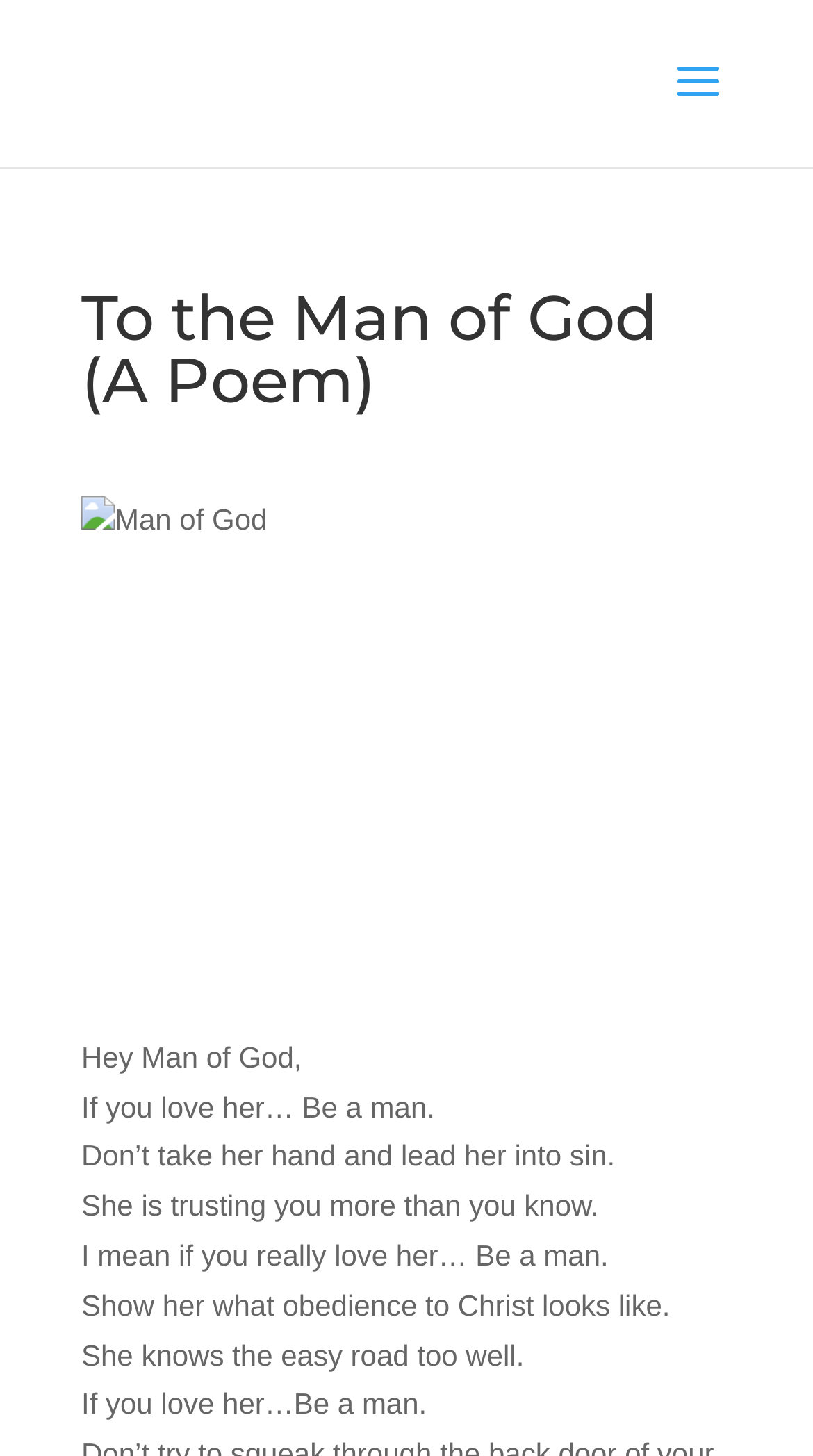Use a single word or phrase to answer this question: 
What is the tone of the poem?

Encouraging